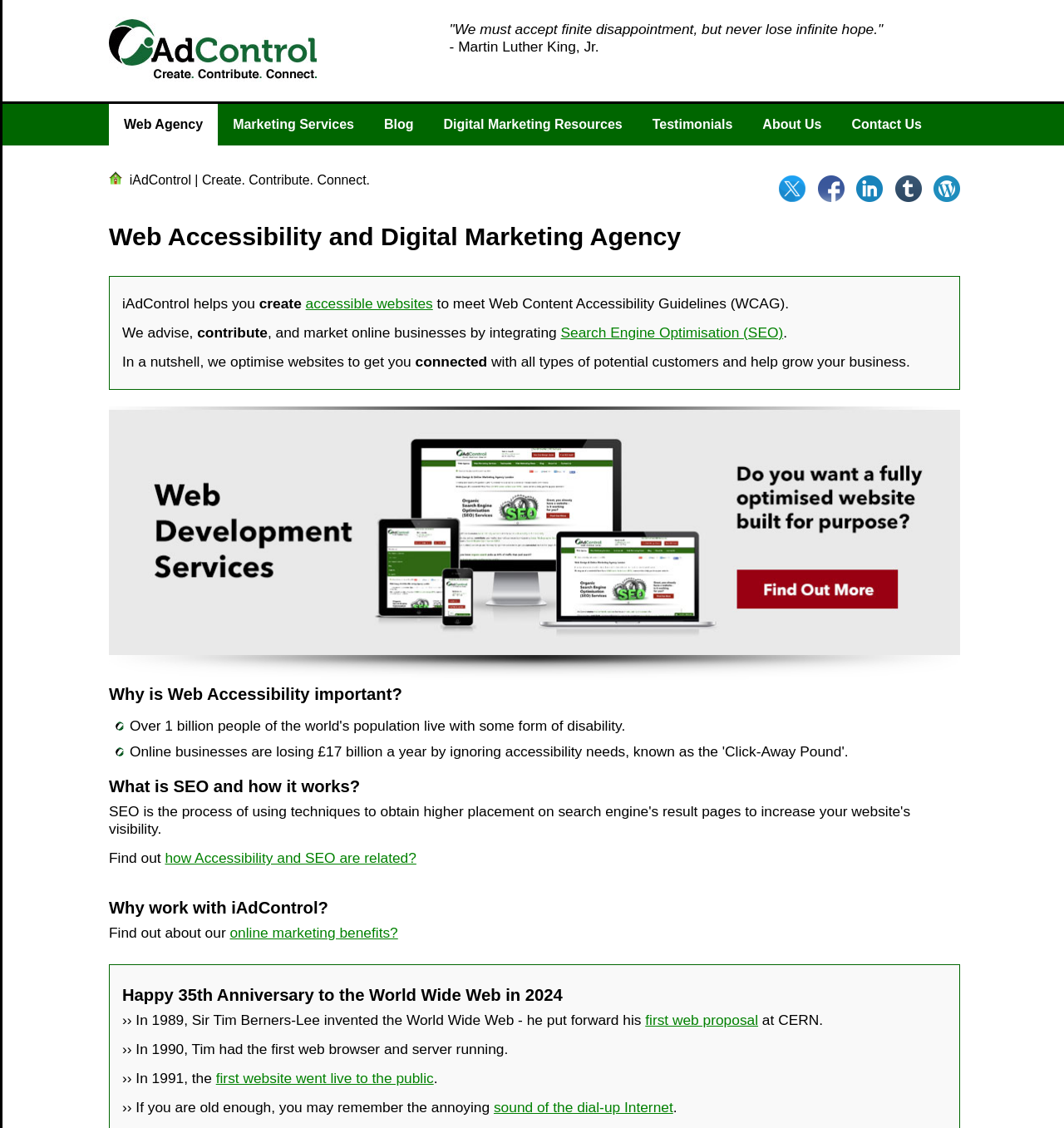Detail the webpage's structure and highlights in your description.

This webpage is about iAdControl, a web agency that provides web accessibility and SEO services. At the top, there is a logo that links back to the home page, accompanied by a quote from Martin Luther King Jr. Below the logo, there is a navigation menu with links to various sections of the website, including Web Agency, Marketing Services, Blog, Digital Marketing Resources, Testimonials, About Us, and Contact Us.

On the left side of the page, there is a section that introduces iAdControl, stating that the agency helps create accessible websites that meet Web Content Accessibility Guidelines (WCAG) and advises on contributing and marketing online businesses by integrating Search Engine Optimisation (SEO).

Below this section, there is a call-to-action link that encourages visitors to find out more about the agency's web development services. Further down, there are three headings that ask questions: "Why is Web Accessibility important?", "What is SEO and how it works?", and "Why work with iAdControl?". Each heading is followed by a brief description or a link to learn more.

On the right side of the page, there are social media links to Twitter, Facebook, LinkedIn, Tumblr, and WordPress. At the bottom of the page, there is a section celebrating the 35th anniversary of the World Wide Web, with a brief history of its invention and development.

Throughout the page, there are several images, including the iAdControl logo, social media icons, and a background image. The overall layout is organized, with clear headings and concise text that effectively communicates the agency's services and mission.